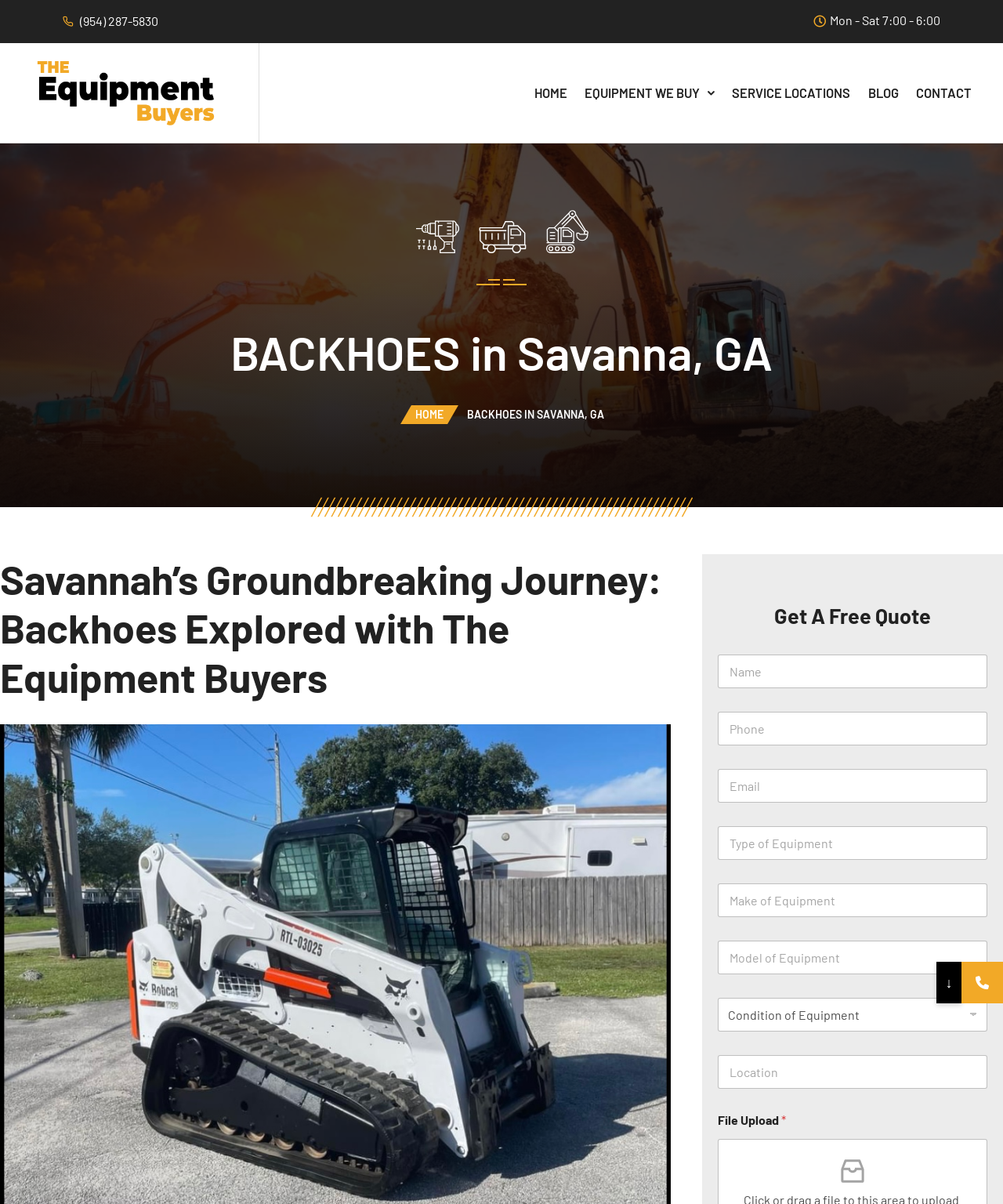Please mark the clickable region by giving the bounding box coordinates needed to complete this instruction: "Click the Get A Free Quote button".

[0.716, 0.499, 0.984, 0.524]